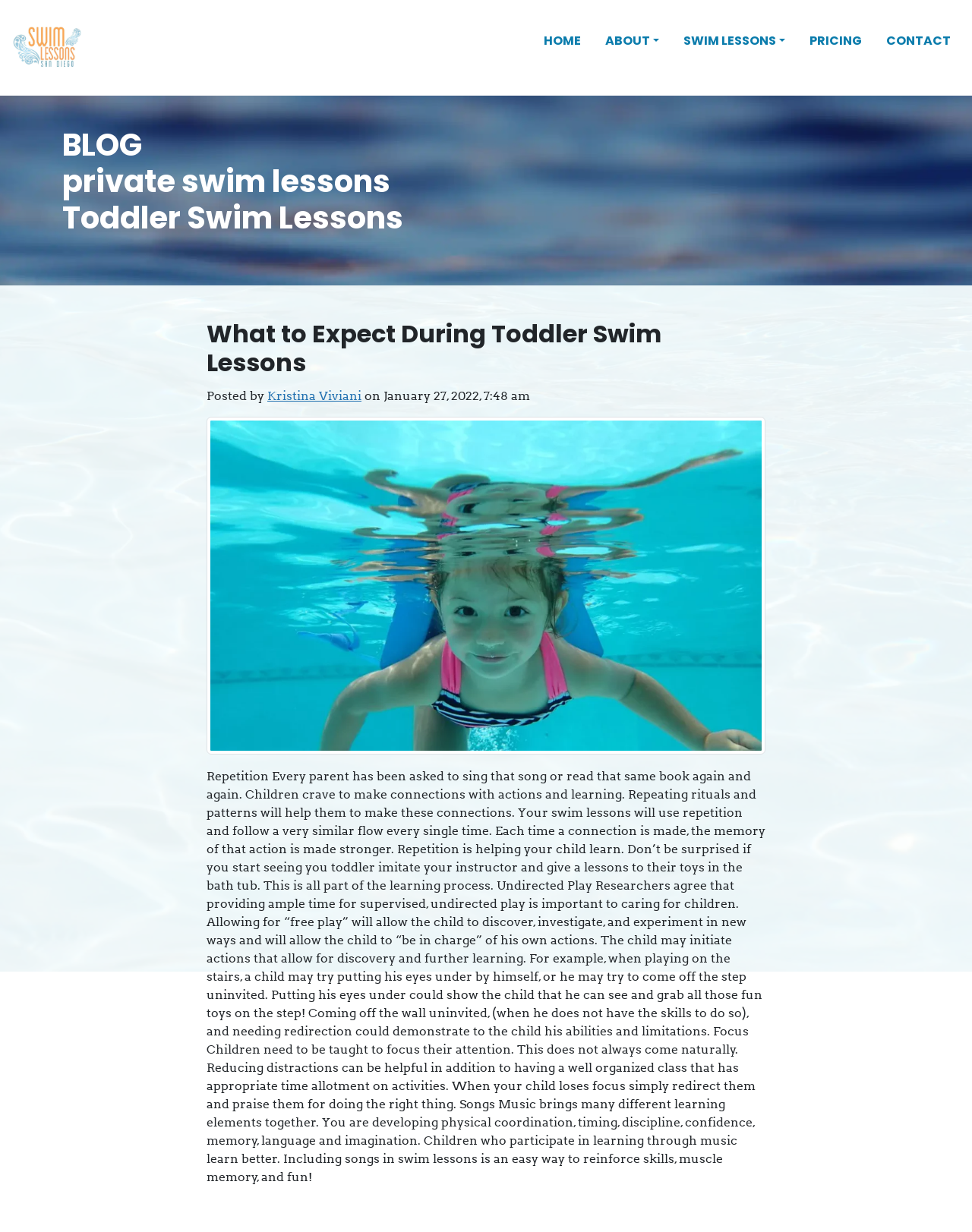Please identify the bounding box coordinates of the clickable region that I should interact with to perform the following instruction: "Read the blog post about Toddler Swim Lessons". The coordinates should be expressed as four float numbers between 0 and 1, i.e., [left, top, right, bottom].

[0.064, 0.167, 0.415, 0.192]